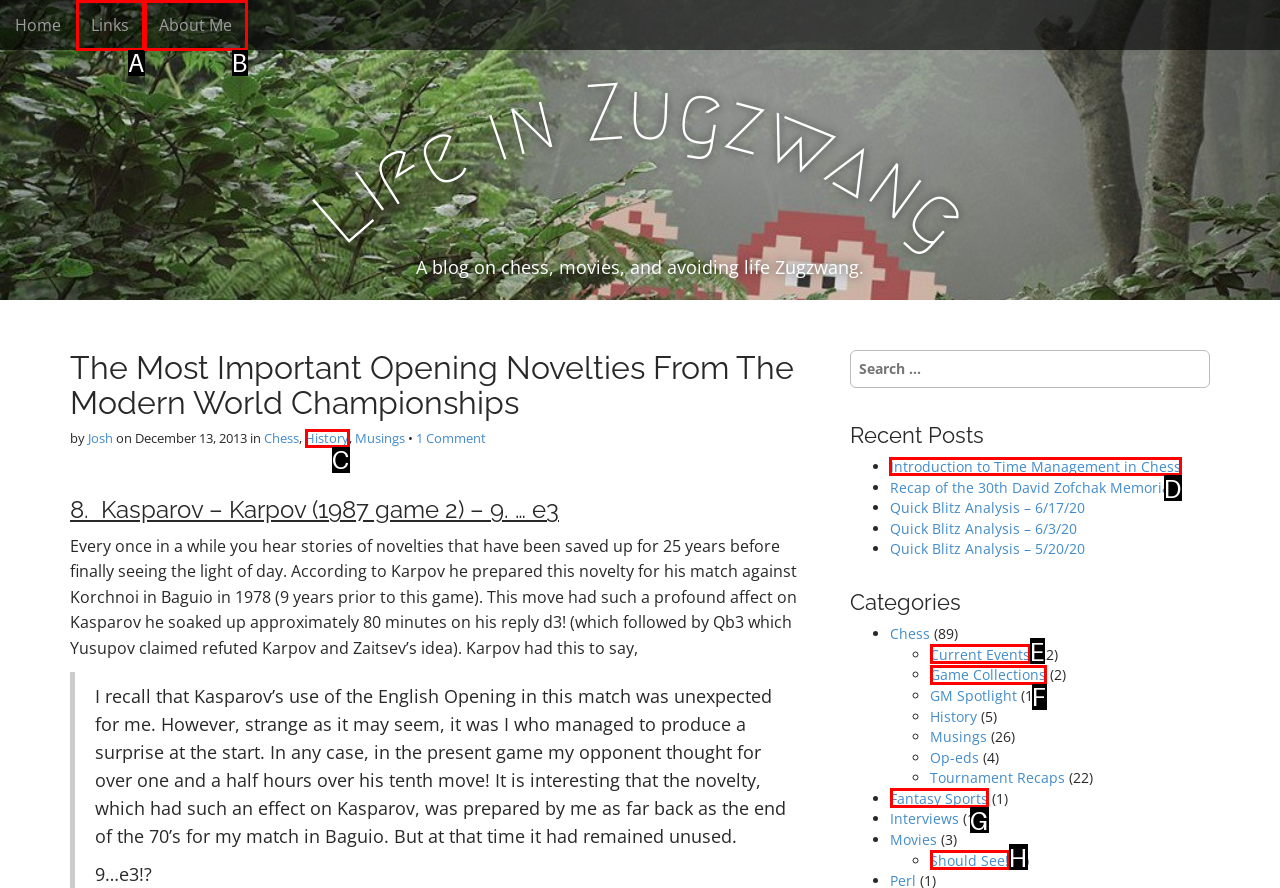Indicate which lettered UI element to click to fulfill the following task: Read the recent post 'Introduction to Time Management in Chess'
Provide the letter of the correct option.

D